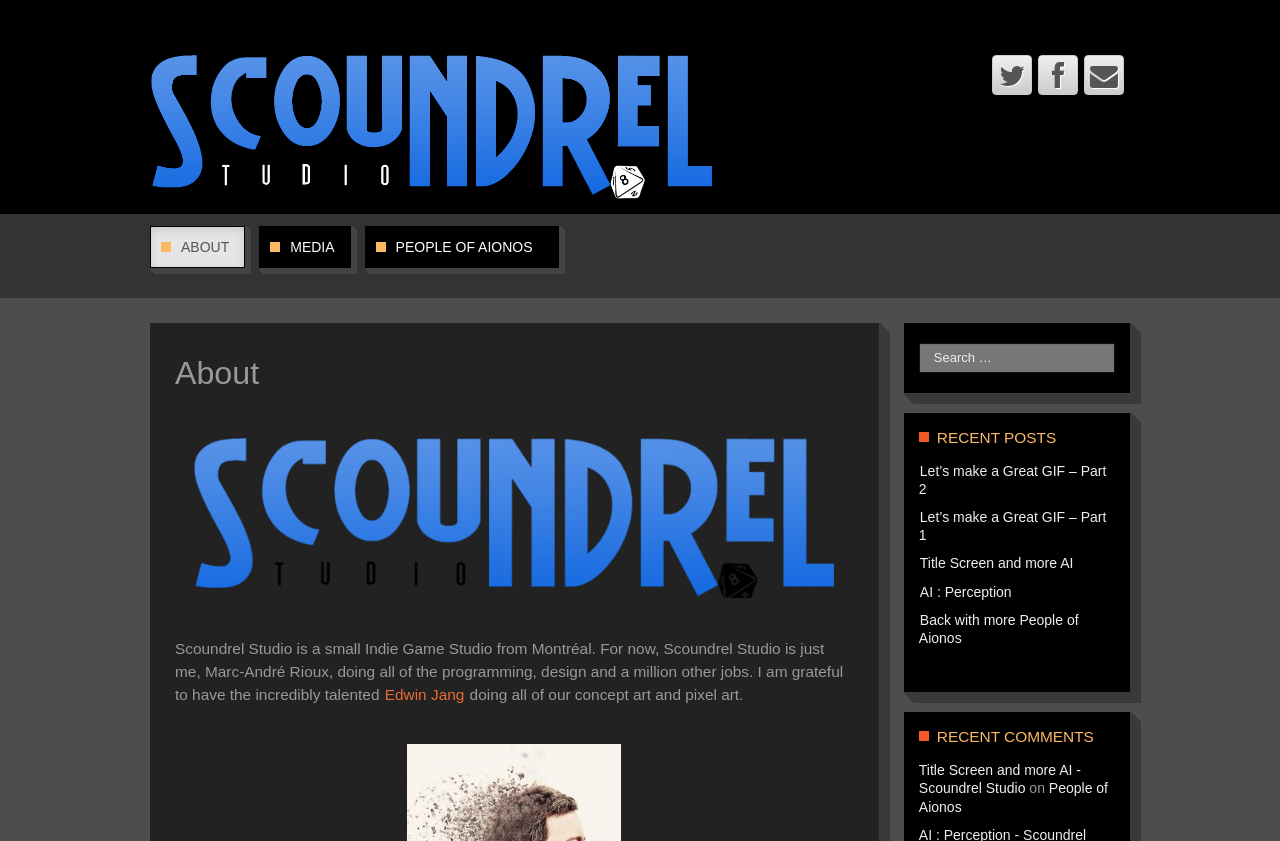Locate the bounding box coordinates of the item that should be clicked to fulfill the instruction: "view recent posts".

[0.718, 0.509, 0.871, 0.532]